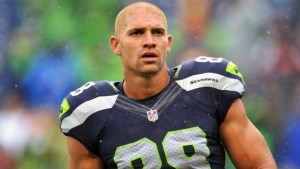Which NFL team is Jimmy Graham a part of?
Please use the image to deliver a detailed and complete answer.

The caption states that Jimmy Graham is depicted in a Seahawks uniform, complete with the team logo, indicating that he is a part of the Seattle Seahawks.